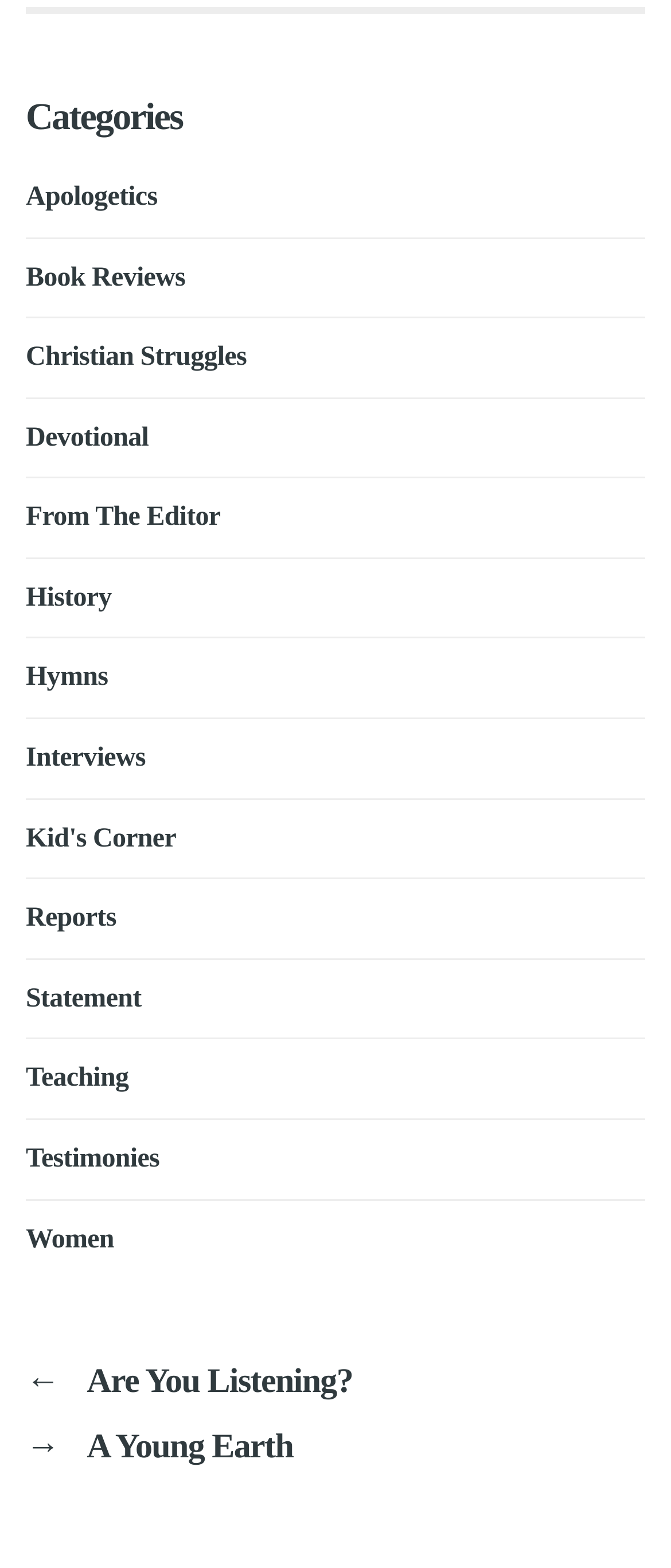How many links are under the 'Categories' heading?
Please ensure your answer to the question is detailed and covers all necessary aspects.

By counting the number of link elements under the 'Categories' heading, we can see that there are 15 links listed, including 'Apologetics', 'Book Reviews', 'Christian Struggles', and so on.